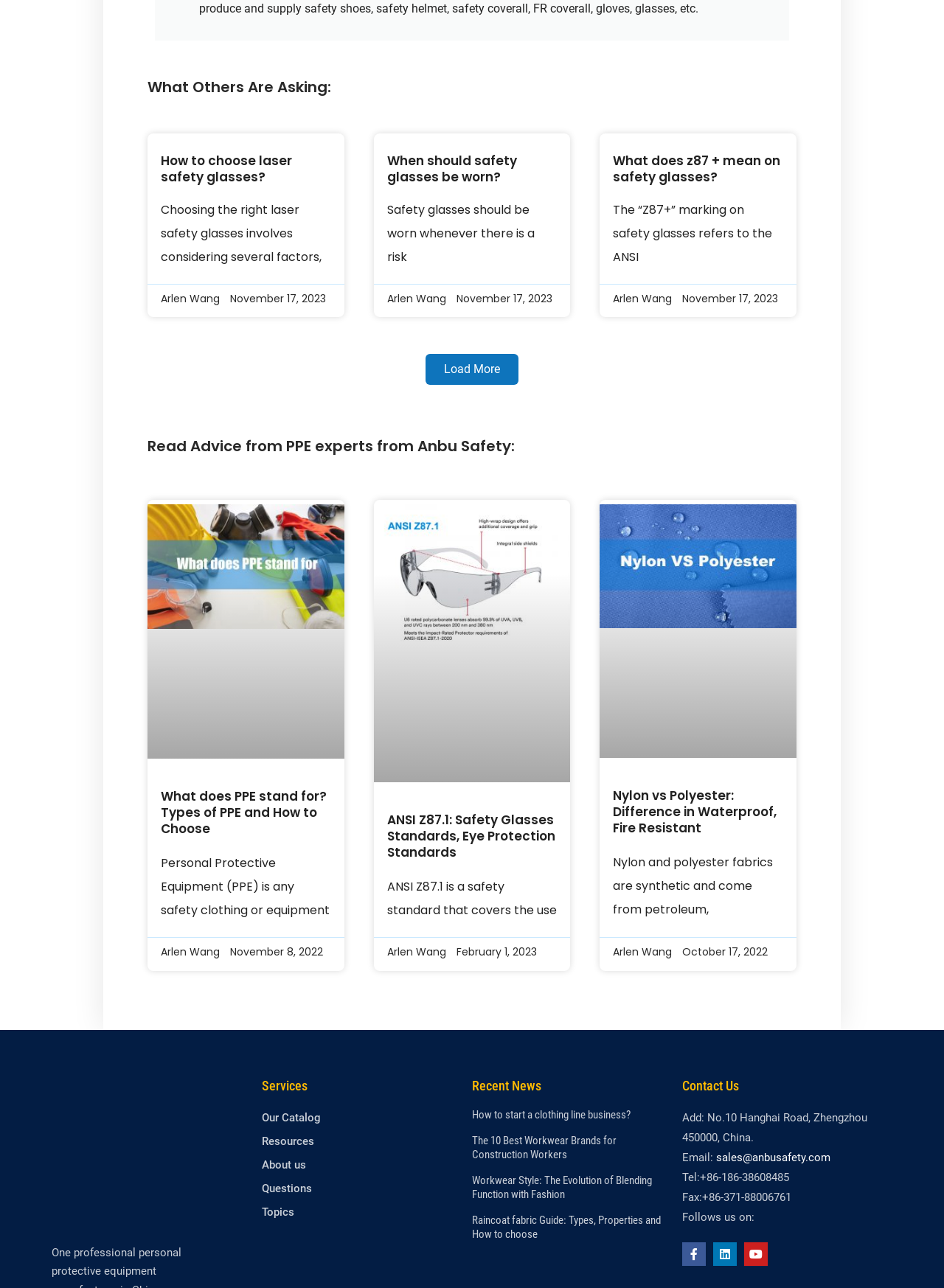Give a one-word or short-phrase answer to the following question: 
How many articles are under 'What Others Are Asking:'?

3